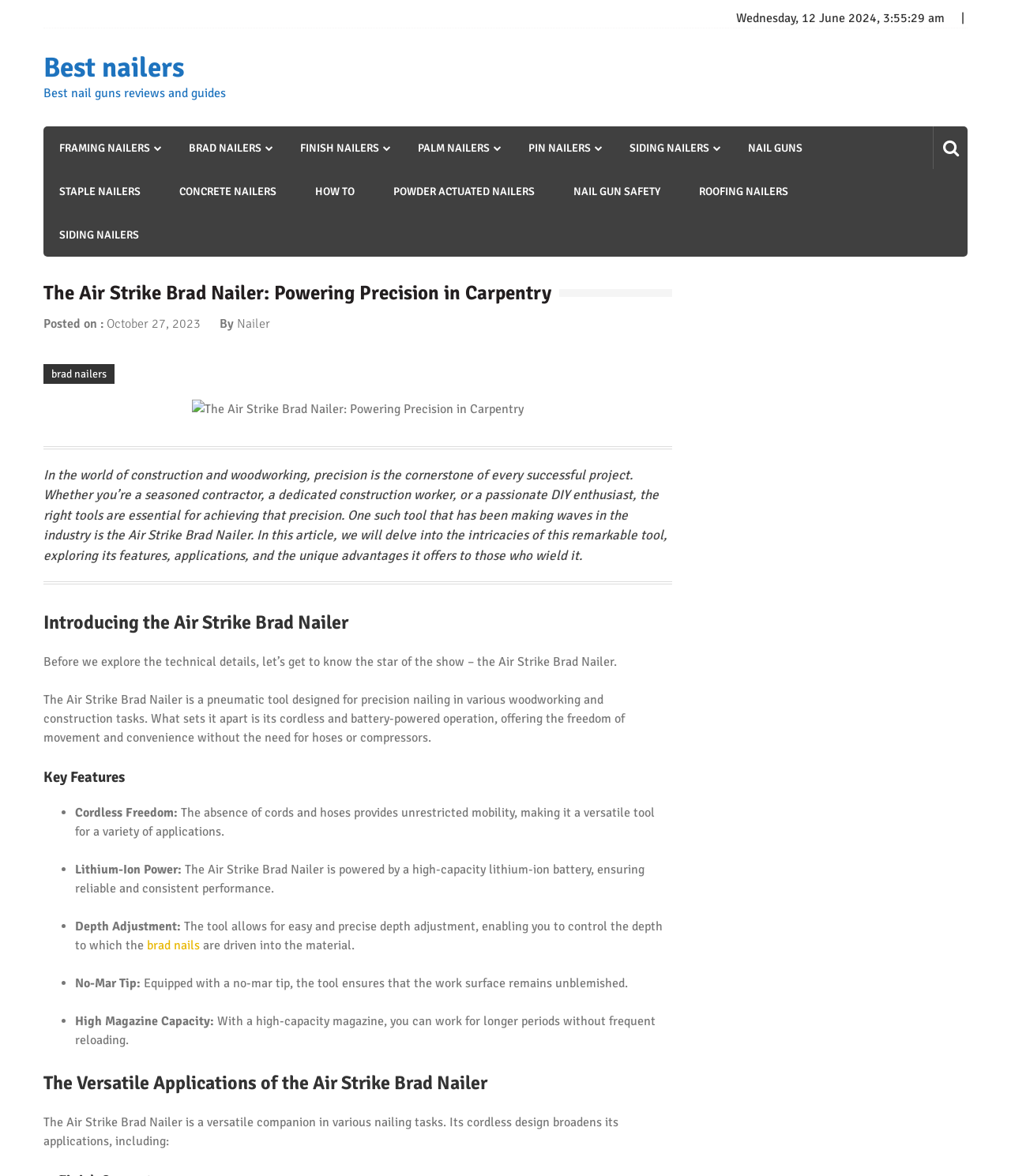What is the purpose of the No-Mar Tip?
From the image, respond using a single word or phrase.

To prevent damage to the work surface